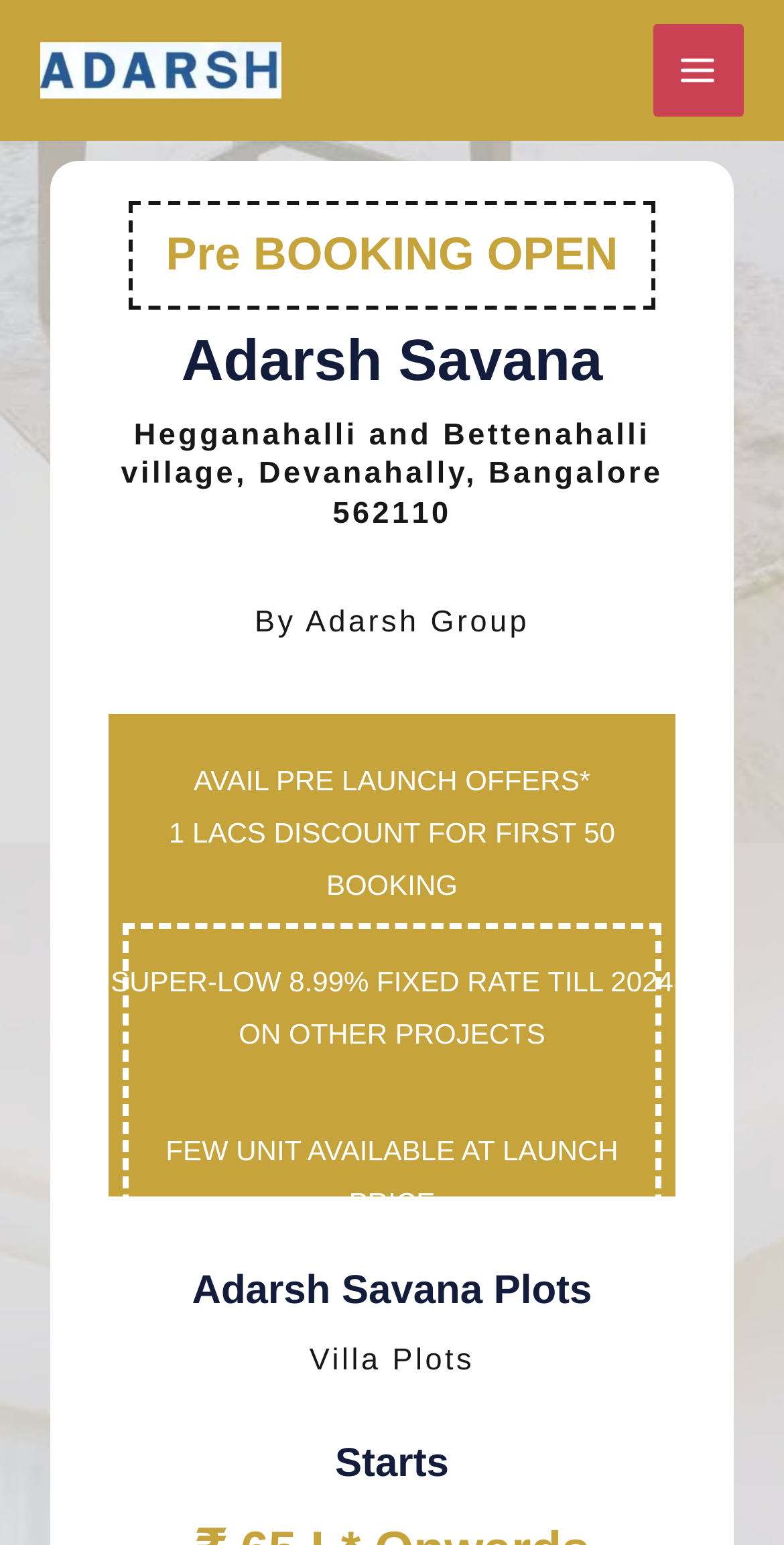Generate the text of the webpage's primary heading.

Adarsh Savana Plots​